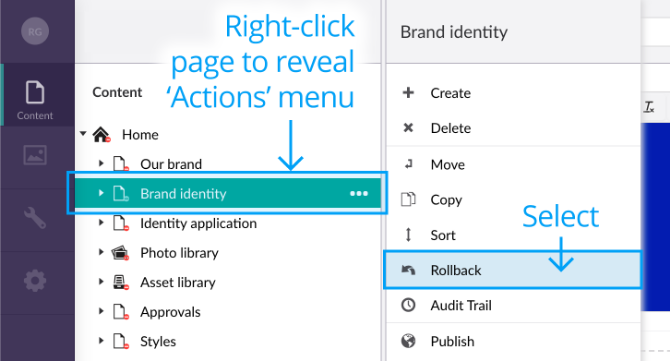How do users access the 'Actions' menu?
Refer to the image and answer the question using a single word or phrase.

Right-click page